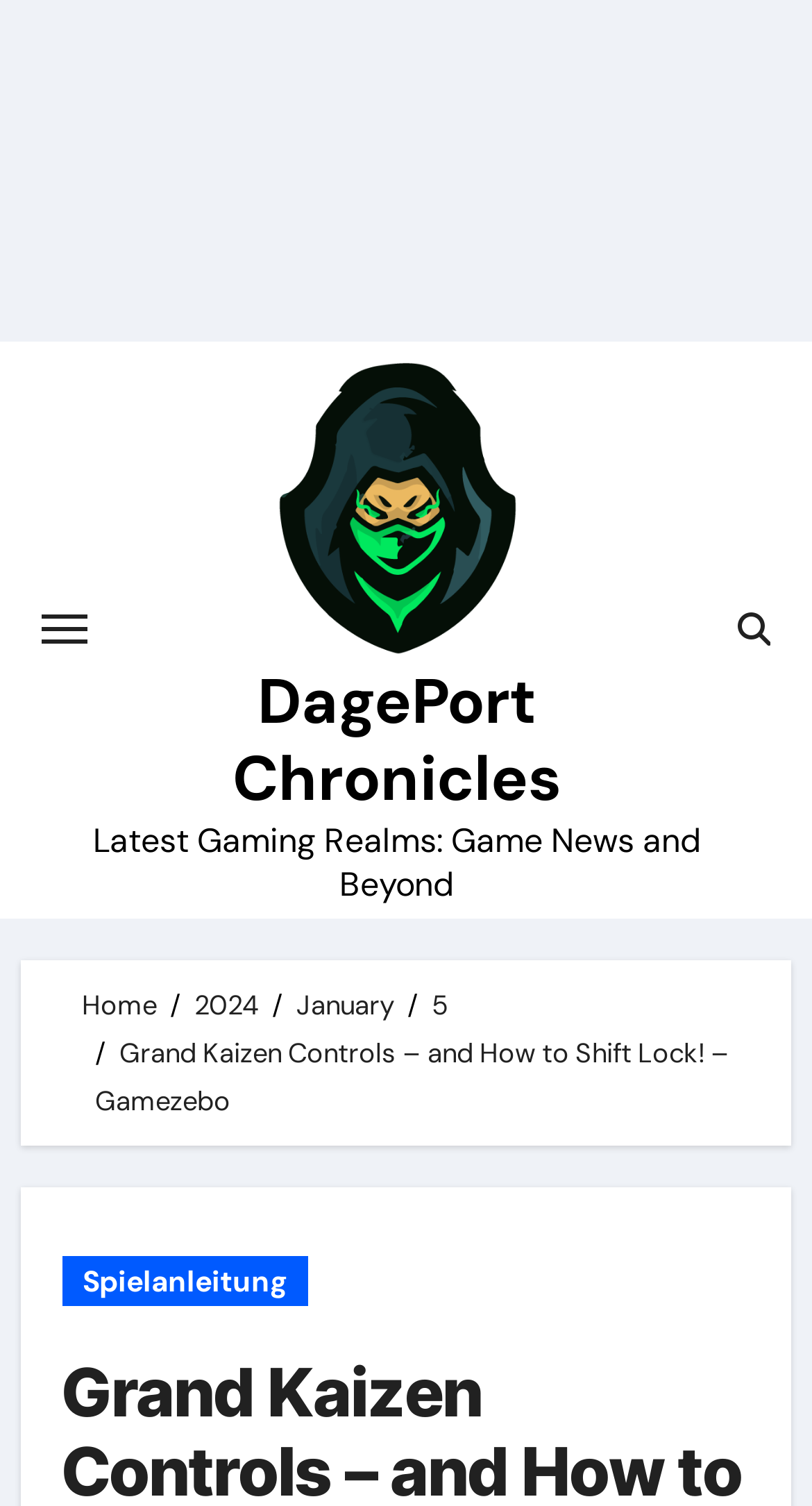Please use the details from the image to answer the following question comprehensively:
How many breadcrumb links are there?

I counted the number of link elements within the navigation element with the role 'breadcrumb', which are 'Home', '2024', 'January', '5', and 'Grand Kaizen Controls – and How to Shift Lock! – Gamezebo', totaling 5 breadcrumb links.